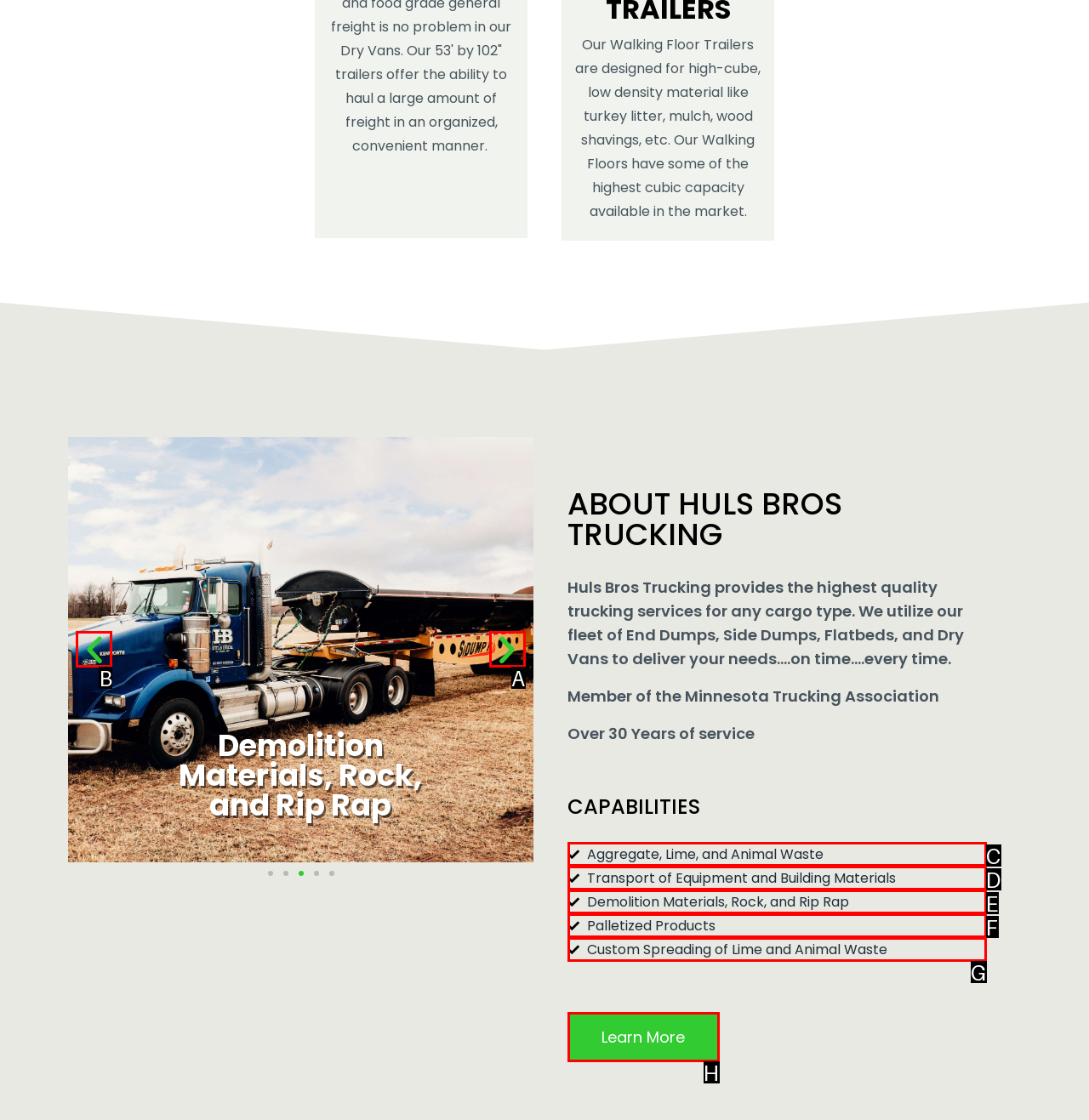Please indicate which HTML element should be clicked to fulfill the following task: Go to previous slide. Provide the letter of the selected option.

B